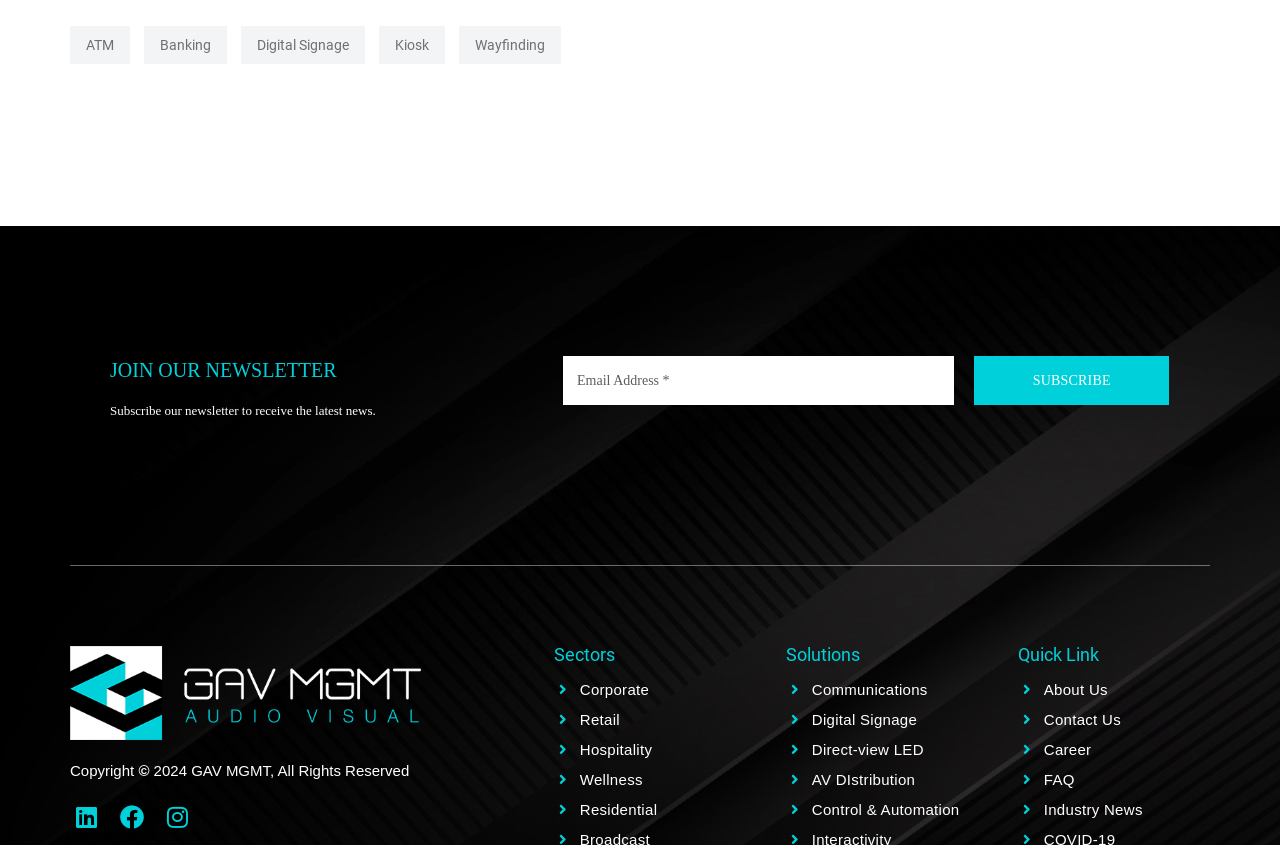What is the copyright year of the webpage?
Answer the question with a detailed explanation, including all necessary information.

I found the copyright information at the bottom of the webpage, which states 'Copyright © 2024 GAV MGMT, All Rights Reserved', indicating that the copyright year is 2024.